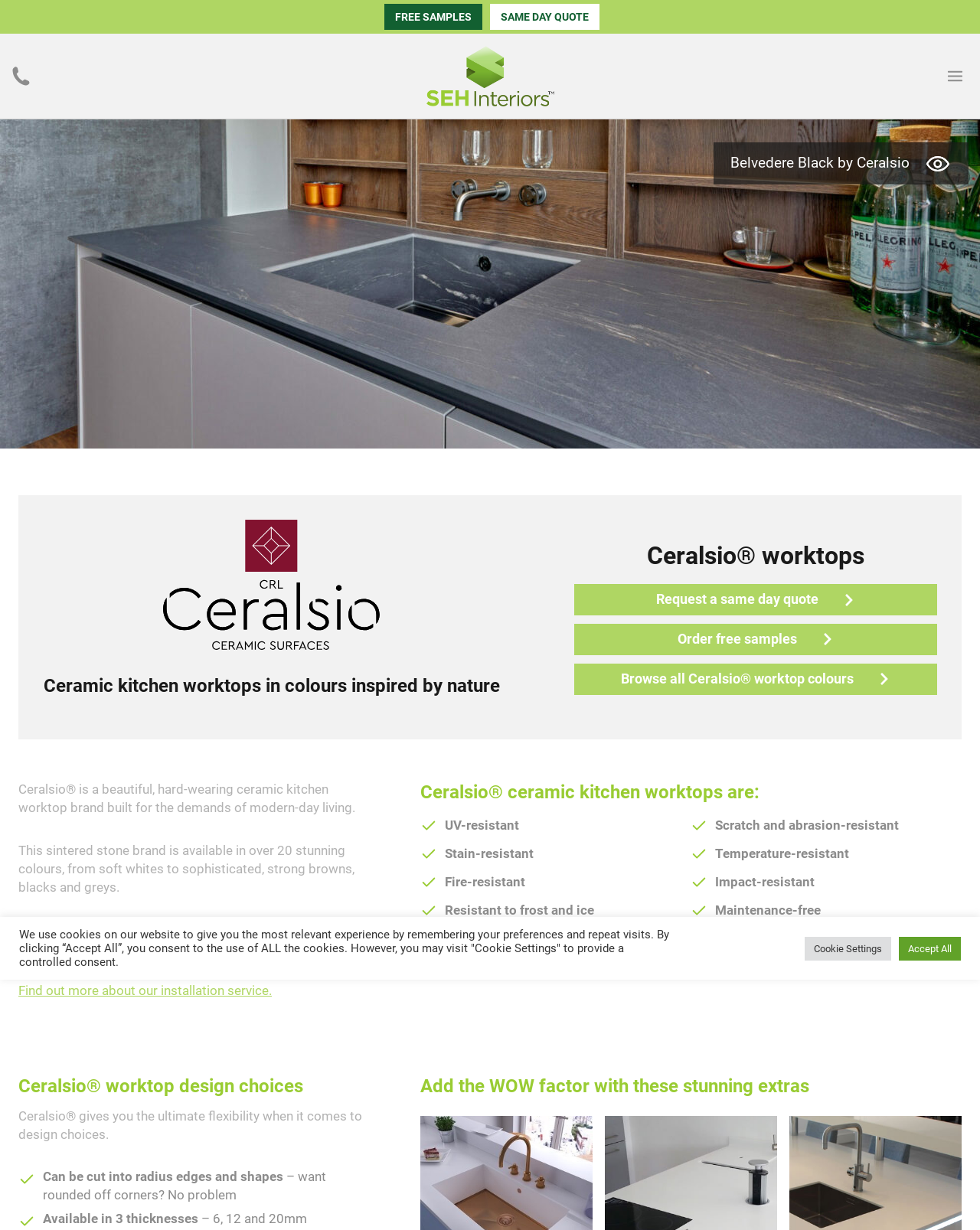Please reply to the following question with a single word or a short phrase:
What is the name of the company that supplies and fits Ceralsio worktops?

SEH Interiors